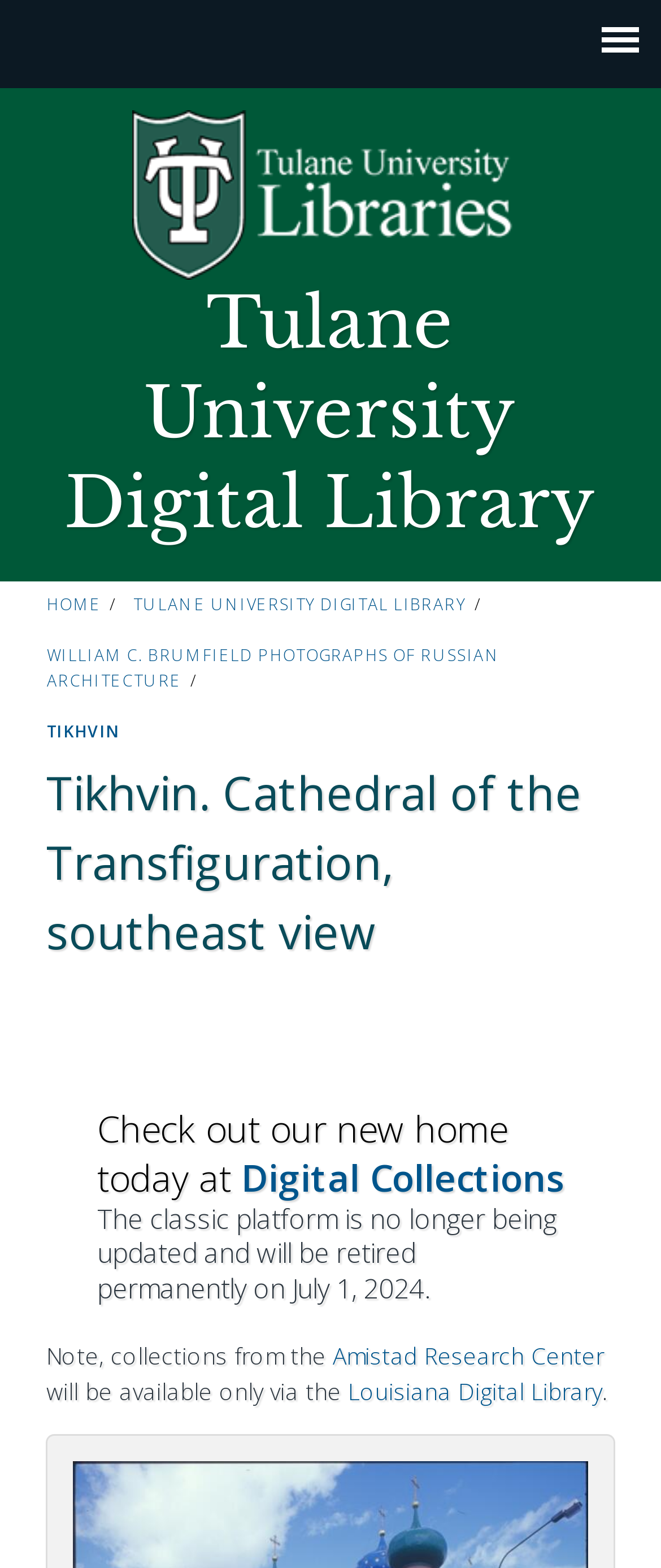Pinpoint the bounding box coordinates of the element you need to click to execute the following instruction: "Check out Digital Collections". The bounding box should be represented by four float numbers between 0 and 1, in the format [left, top, right, bottom].

[0.365, 0.735, 0.852, 0.766]